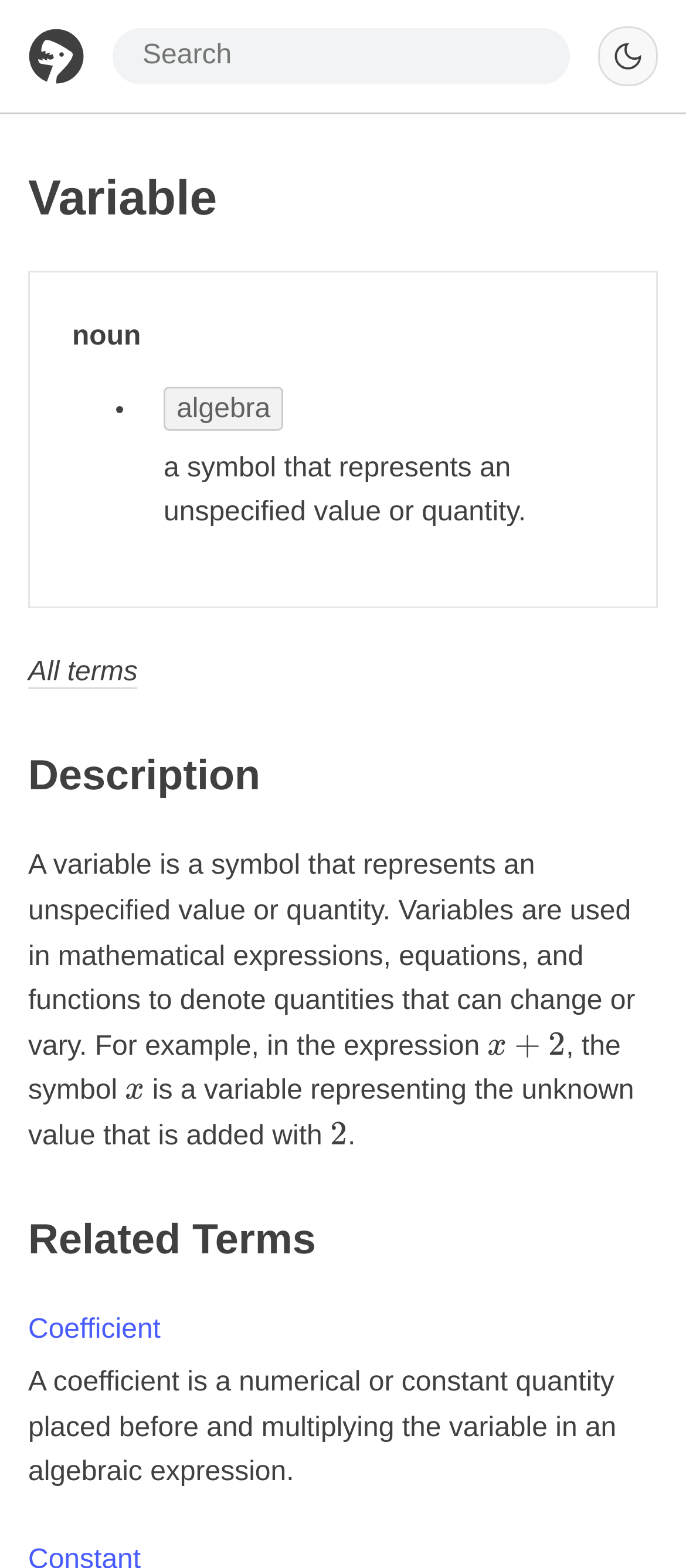What is the first term listed under 'Related Terms'?
Based on the image, give a one-word or short phrase answer.

Coefficient